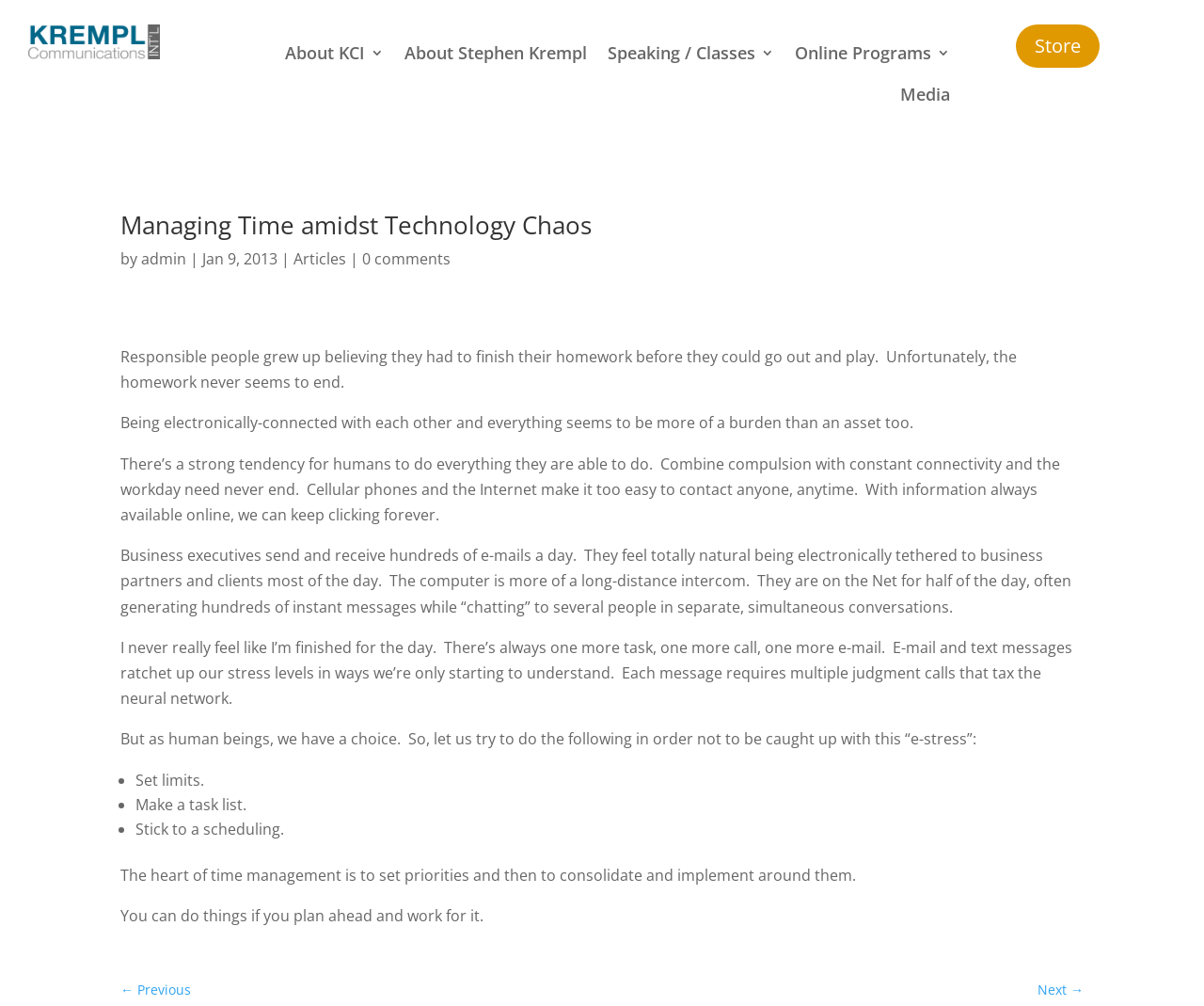What is the purpose of setting limits according to the article?
Analyze the screenshot and provide a detailed answer to the question.

The article suggests setting limits as a way to avoid 'e-stress' which is caused by constant connectivity and the pressure to respond to emails and messages.